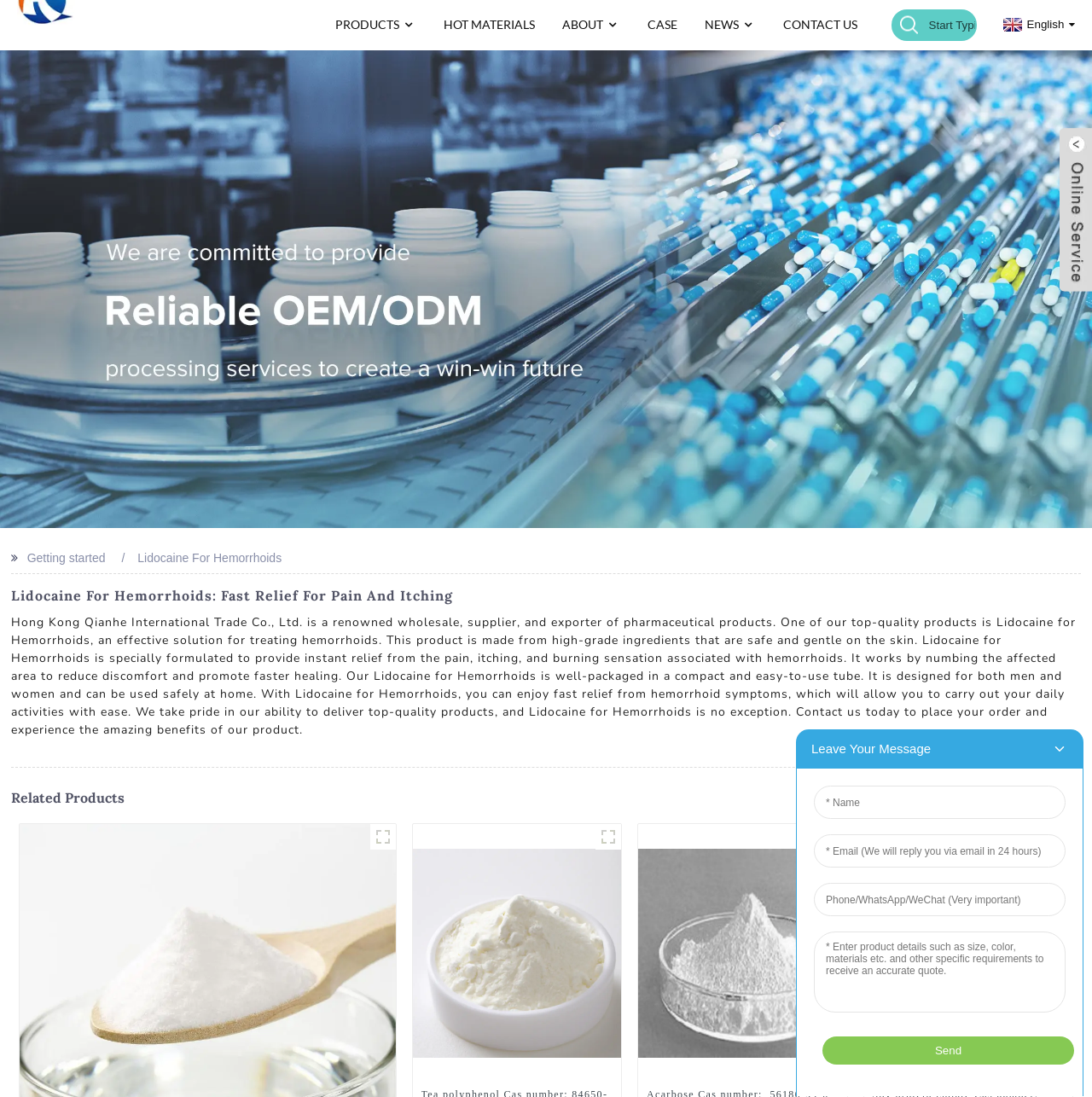Please identify the bounding box coordinates of the element's region that should be clicked to execute the following instruction: "Change language to English". The bounding box coordinates must be four float numbers between 0 and 1, i.e., [left, top, right, bottom].

[0.915, 0.017, 0.984, 0.028]